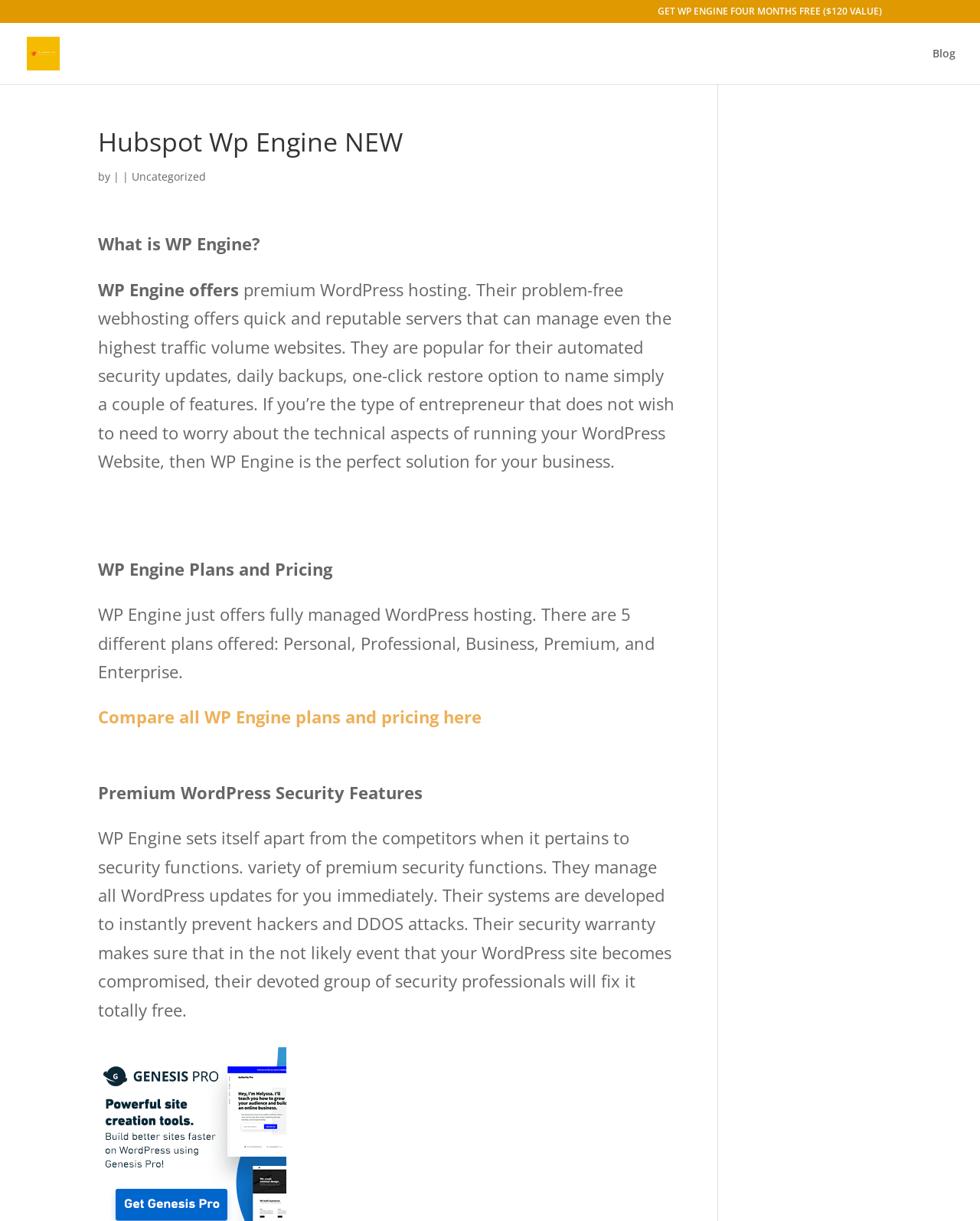What is WP Engine?
Answer the question with a single word or phrase derived from the image.

Premium WordPress hosting